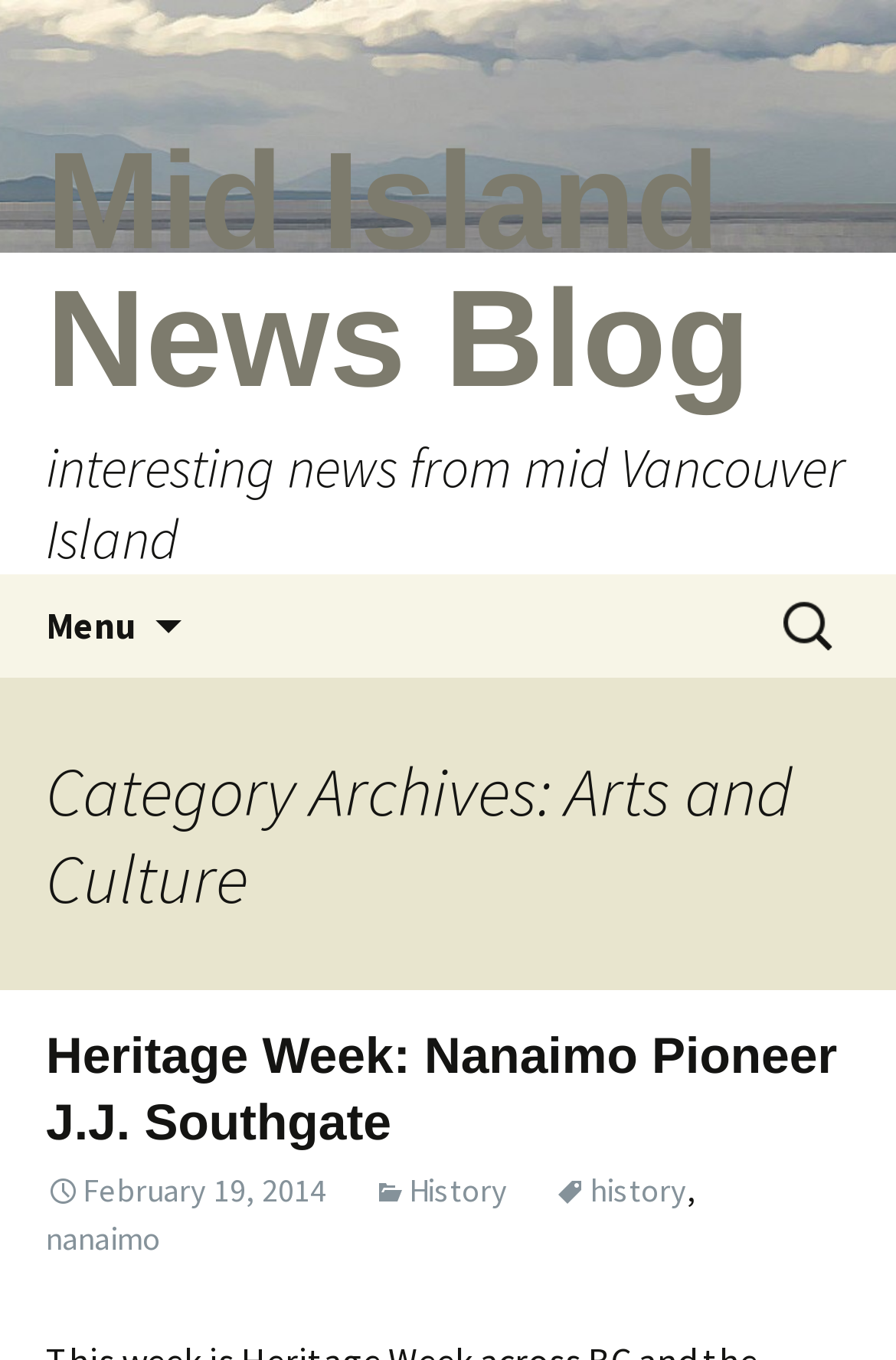Write a detailed summary of the webpage.

The webpage is about Arts and Culture Mid Island News Blog. At the top, there is a link with the title "Mid Island News Blog interesting news from mid Vancouver Island" which spans almost the entire width of the page. Below this link, there is a button labeled "Menu" on the left side, followed by a "Skip to content" link. On the right side, there is a search bar with a label "Search for:".

Below the search bar, there is a header section that takes up about a quarter of the page's height. It contains a heading that reads "Category Archives: Arts and Culture". Underneath this header, there is a section that appears to be a news article or blog post. The article's title is "Heritage Week: Nanaimo Pioneer J.J. Southgate" and it has a link to the full article. Below the title, there are three links: one with a calendar icon and the date "February 19, 2014", one labeled "History", and one labeled "history" with a different icon. These links are followed by a comma and another link labeled "nanaimo".